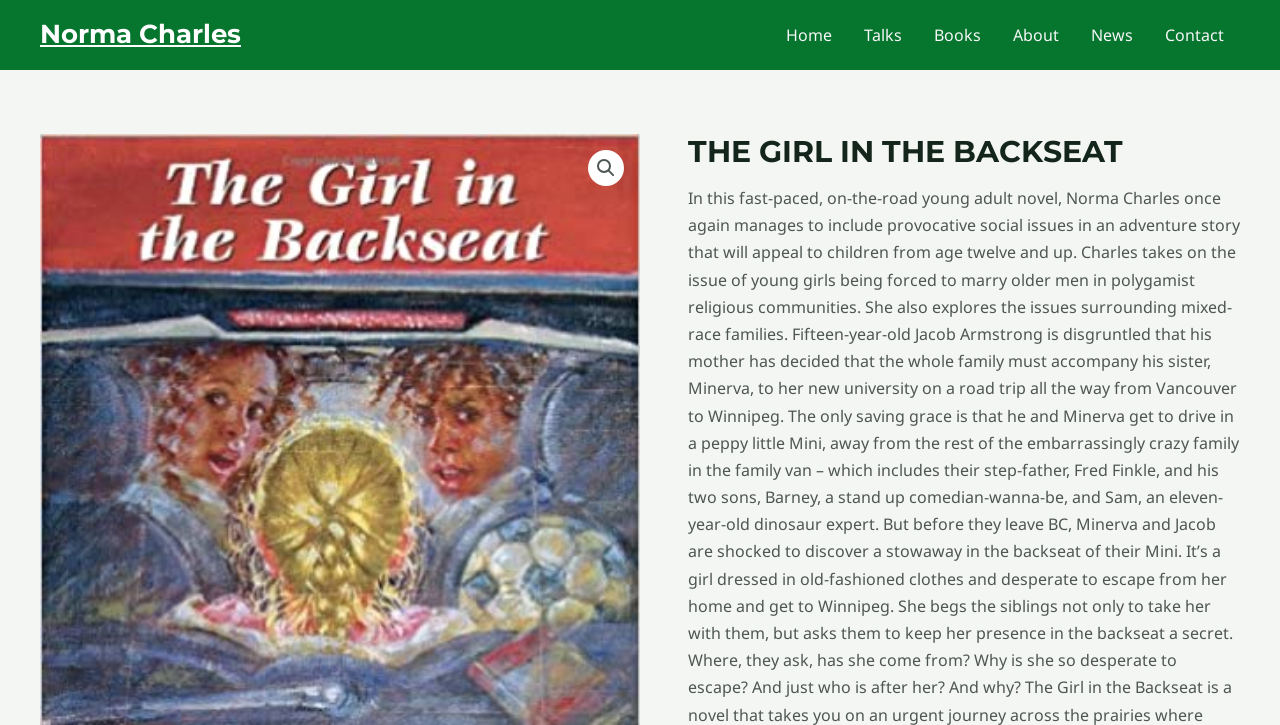Please identify the bounding box coordinates of where to click in order to follow the instruction: "navigate to Home".

[0.602, 0.0, 0.662, 0.097]